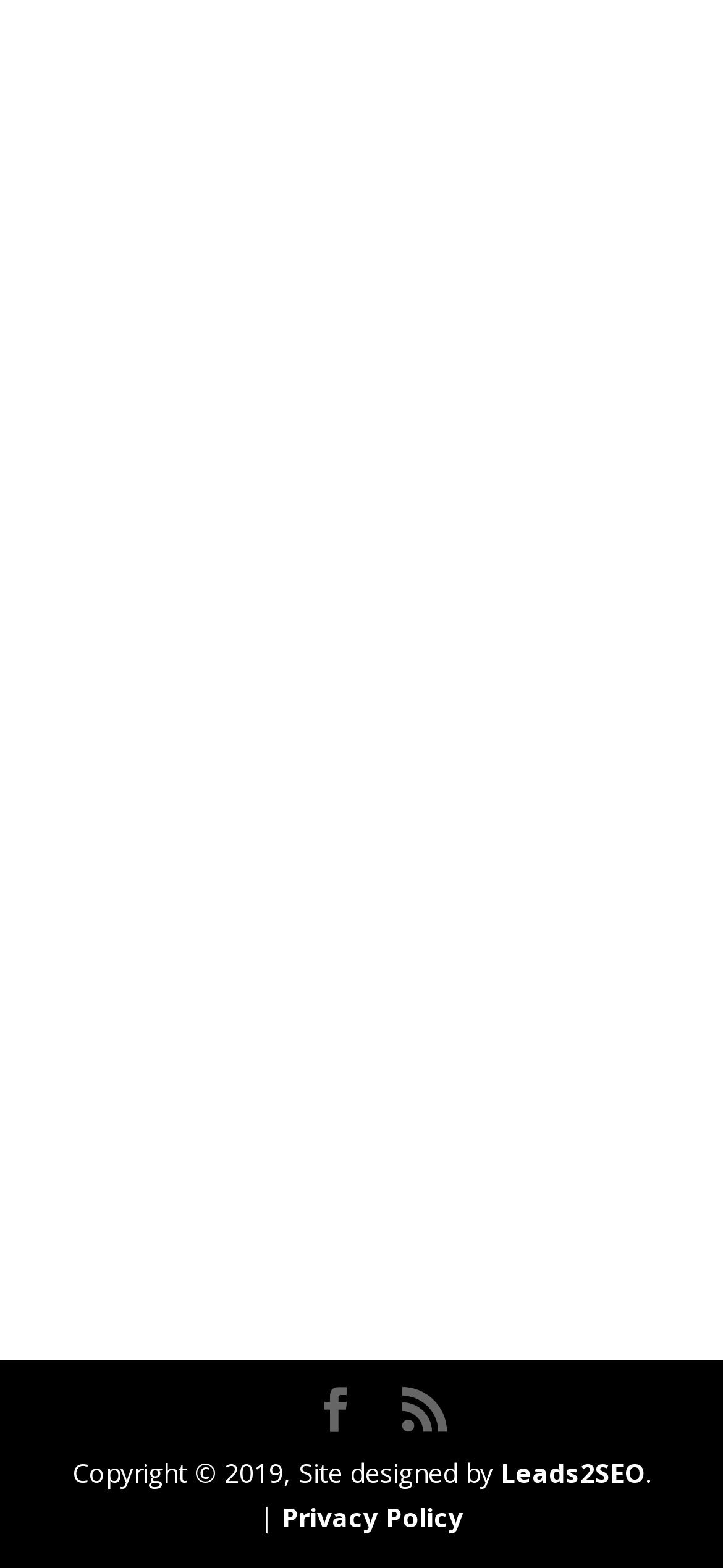Bounding box coordinates should be provided in the format (top-left x, top-left y, bottom-right x, bottom-right y) with all values between 0 and 1. Identify the bounding box for this UI element: Privacy Policy

[0.39, 0.956, 0.641, 0.978]